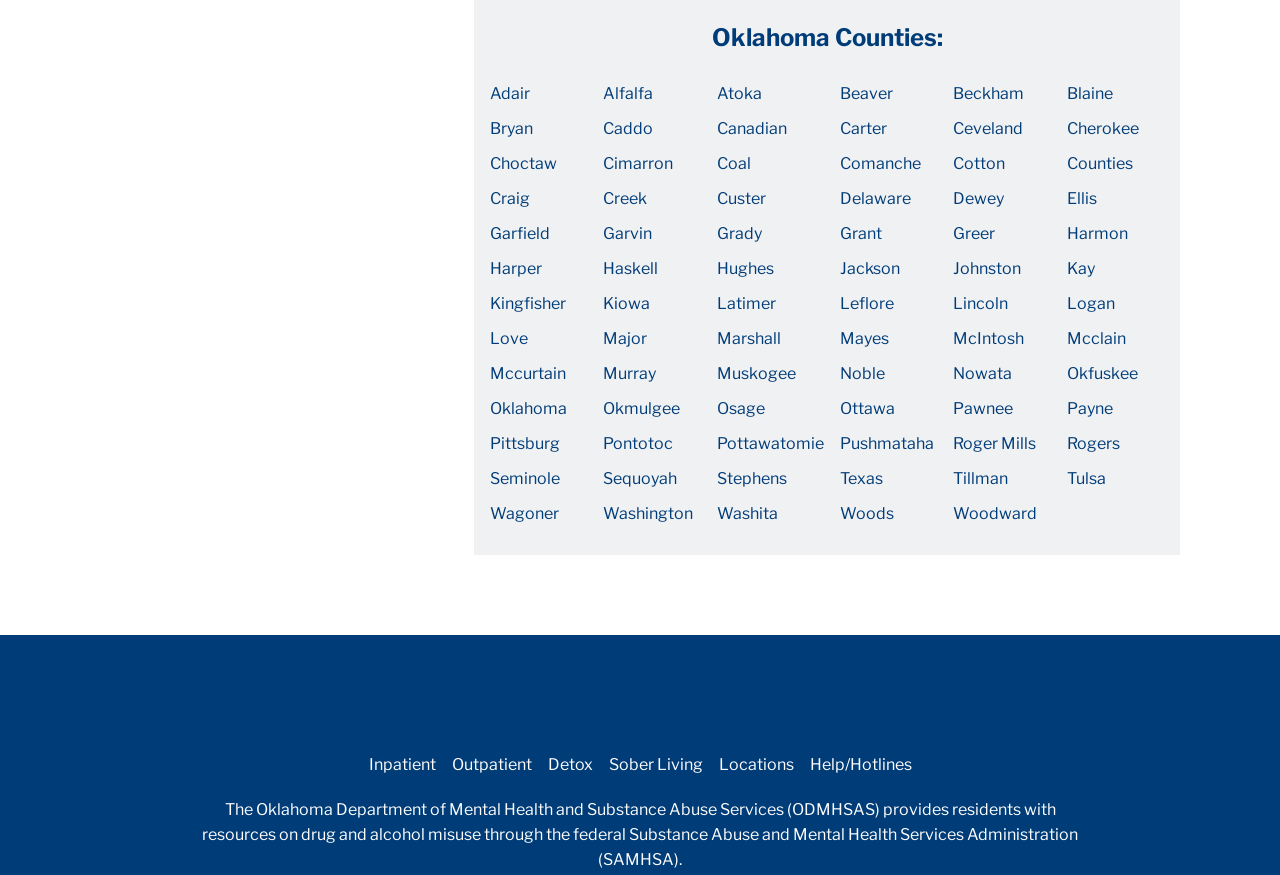Provide the bounding box coordinates of the HTML element this sentence describes: "Craig".

[0.383, 0.216, 0.414, 0.238]